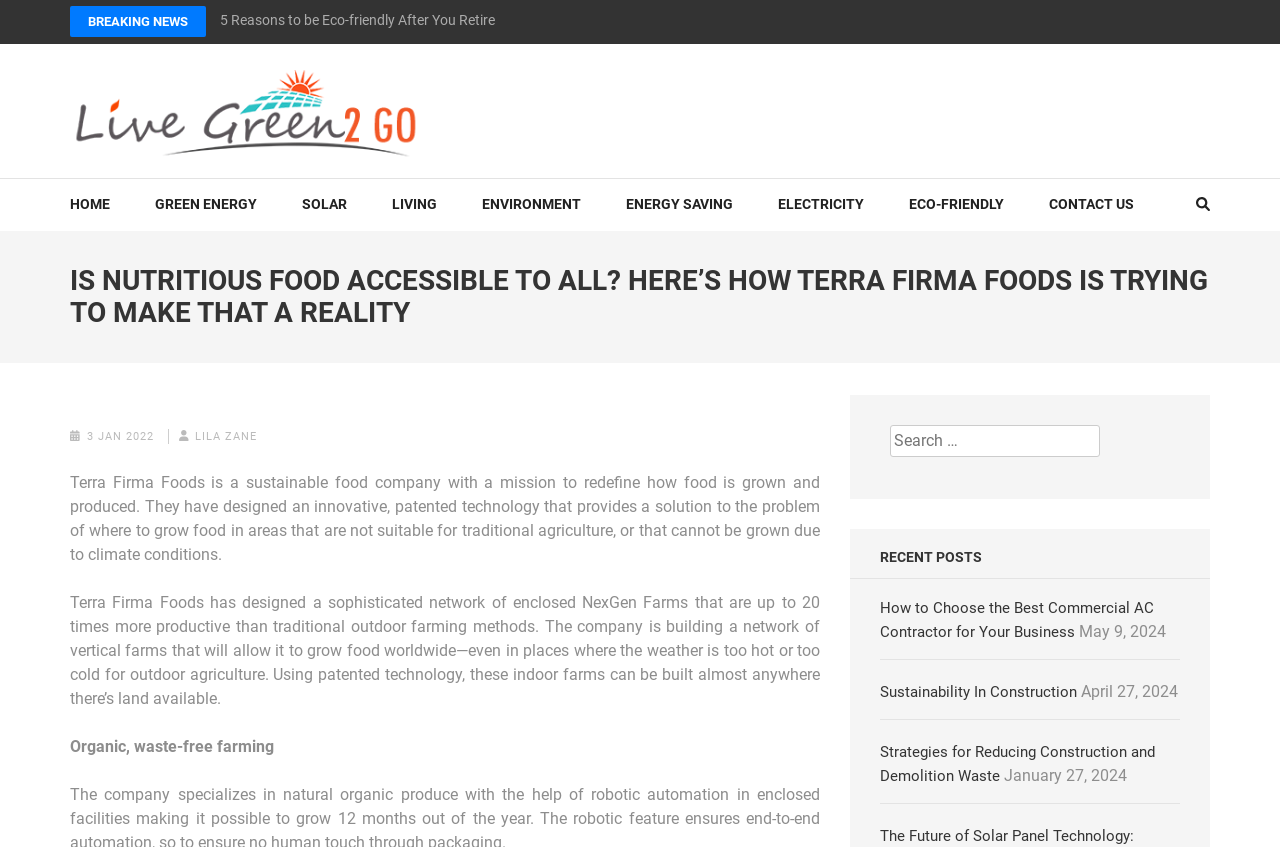Please identify the bounding box coordinates of the element I need to click to follow this instruction: "Visit the 'HOME' page".

[0.055, 0.211, 0.086, 0.271]